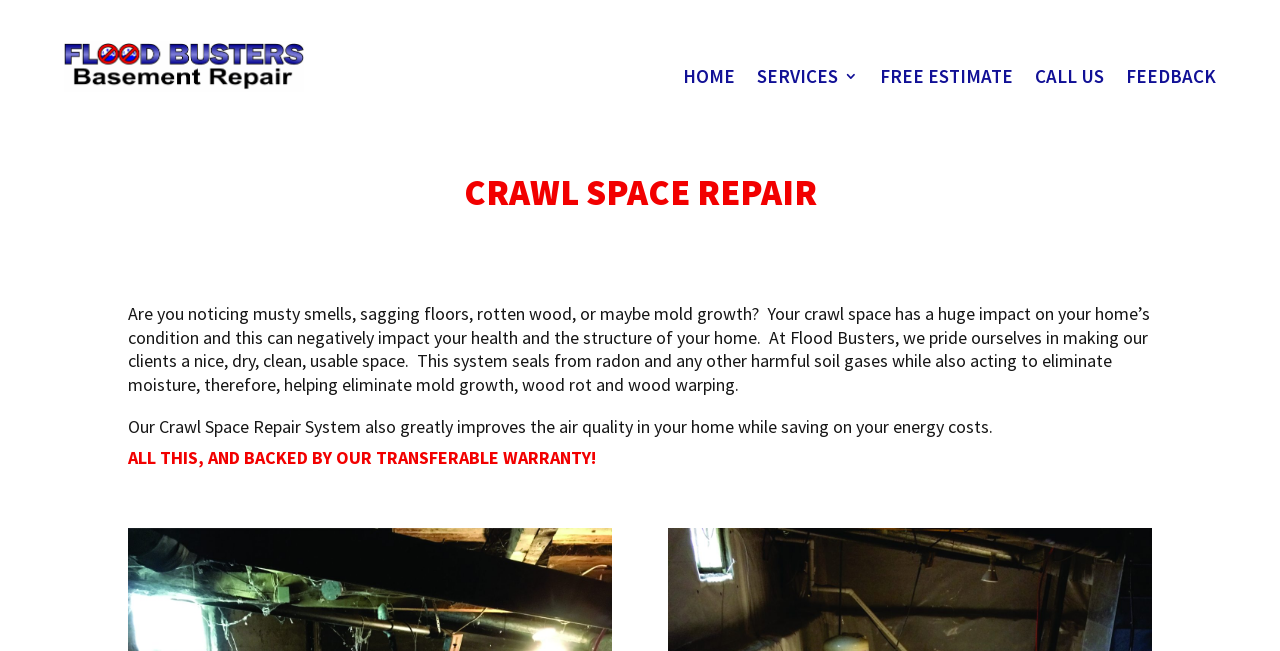Identify the headline of the webpage and generate its text content.

CRAWL SPACE REPAIR